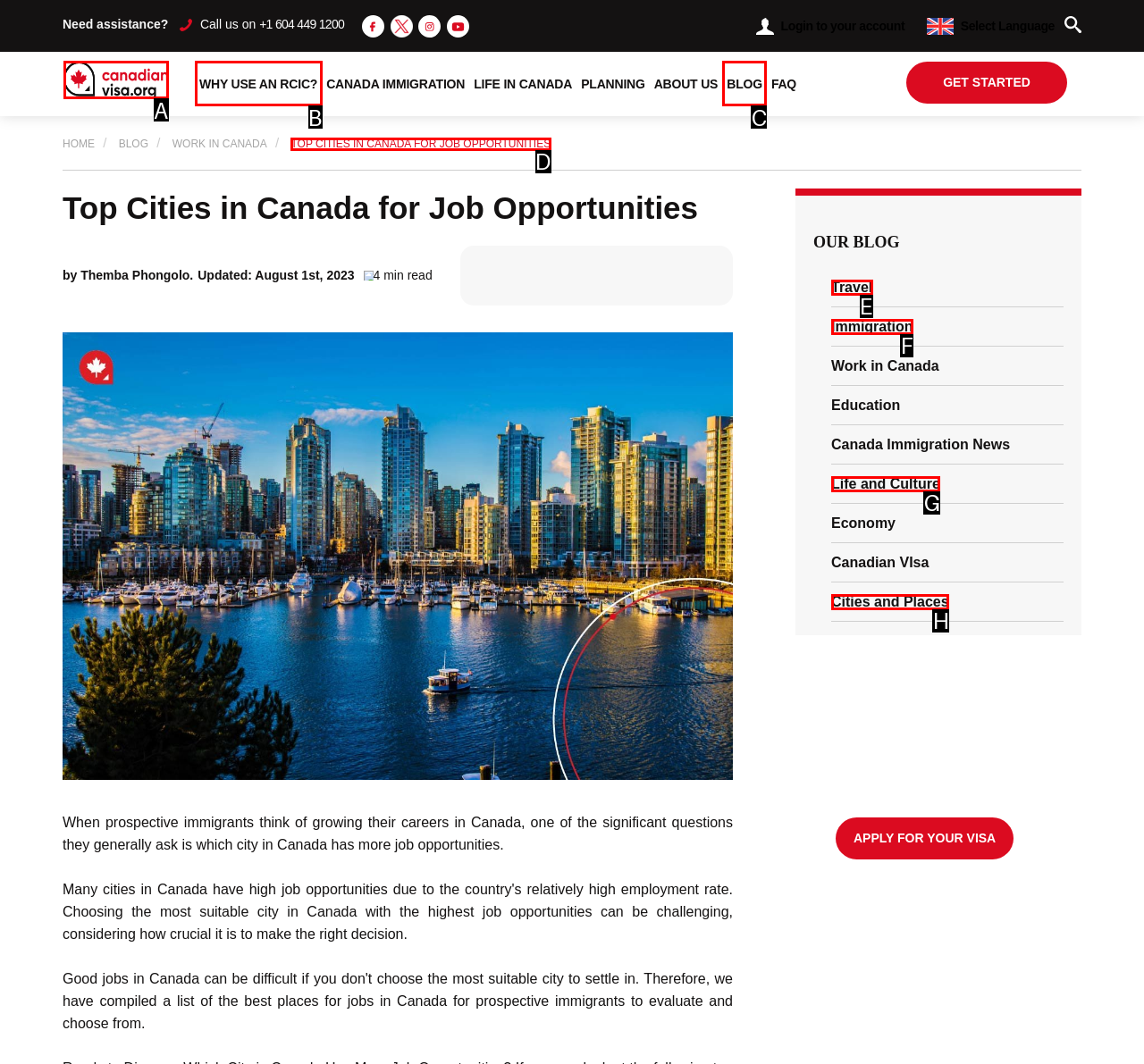Which HTML element matches the description: Life and Culture the best? Answer directly with the letter of the chosen option.

G